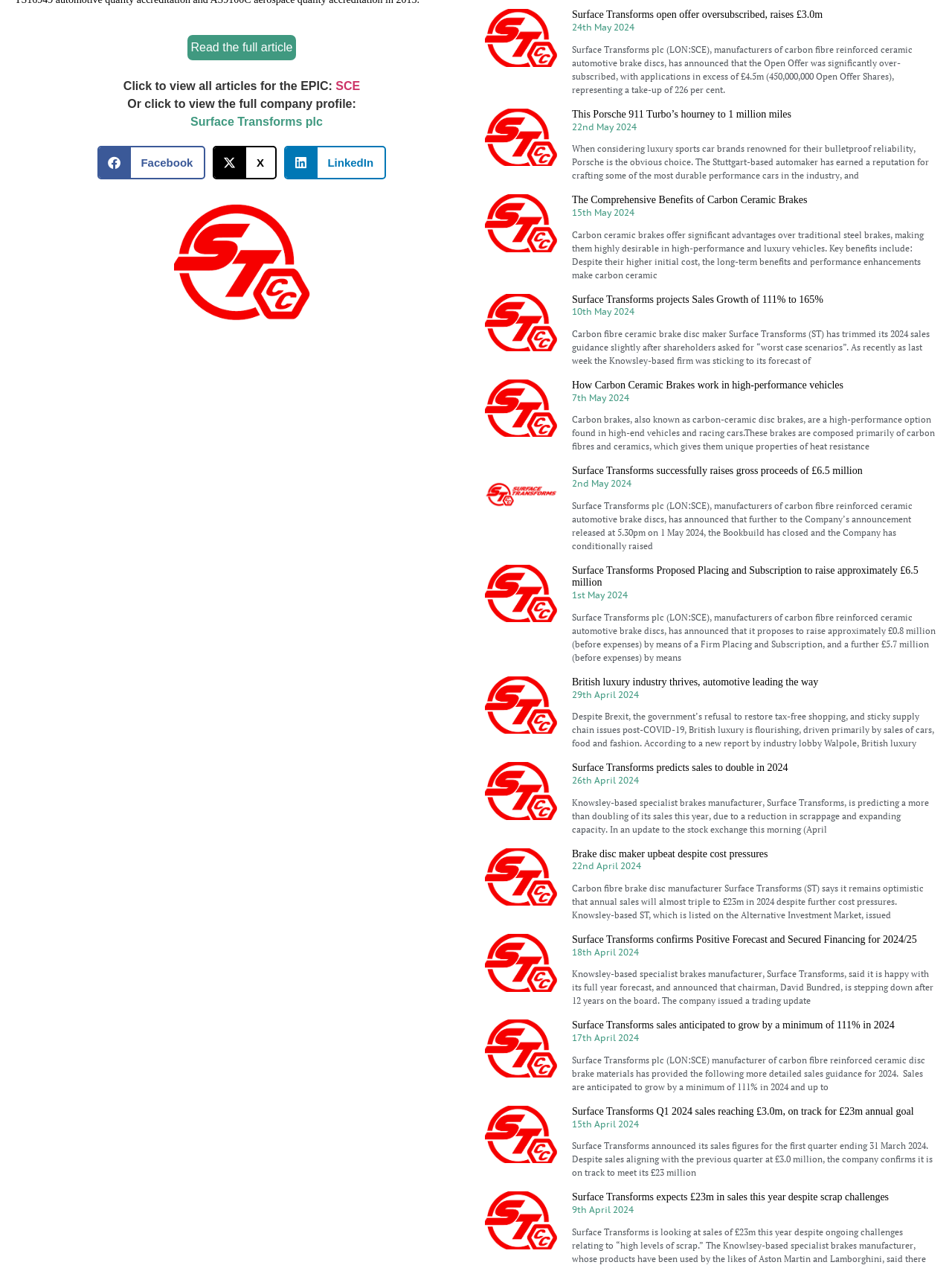Provide the bounding box coordinates for the specified HTML element described in this description: "Read the full article". The coordinates should be four float numbers ranging from 0 to 1, in the format [left, top, right, bottom].

[0.194, 0.026, 0.314, 0.049]